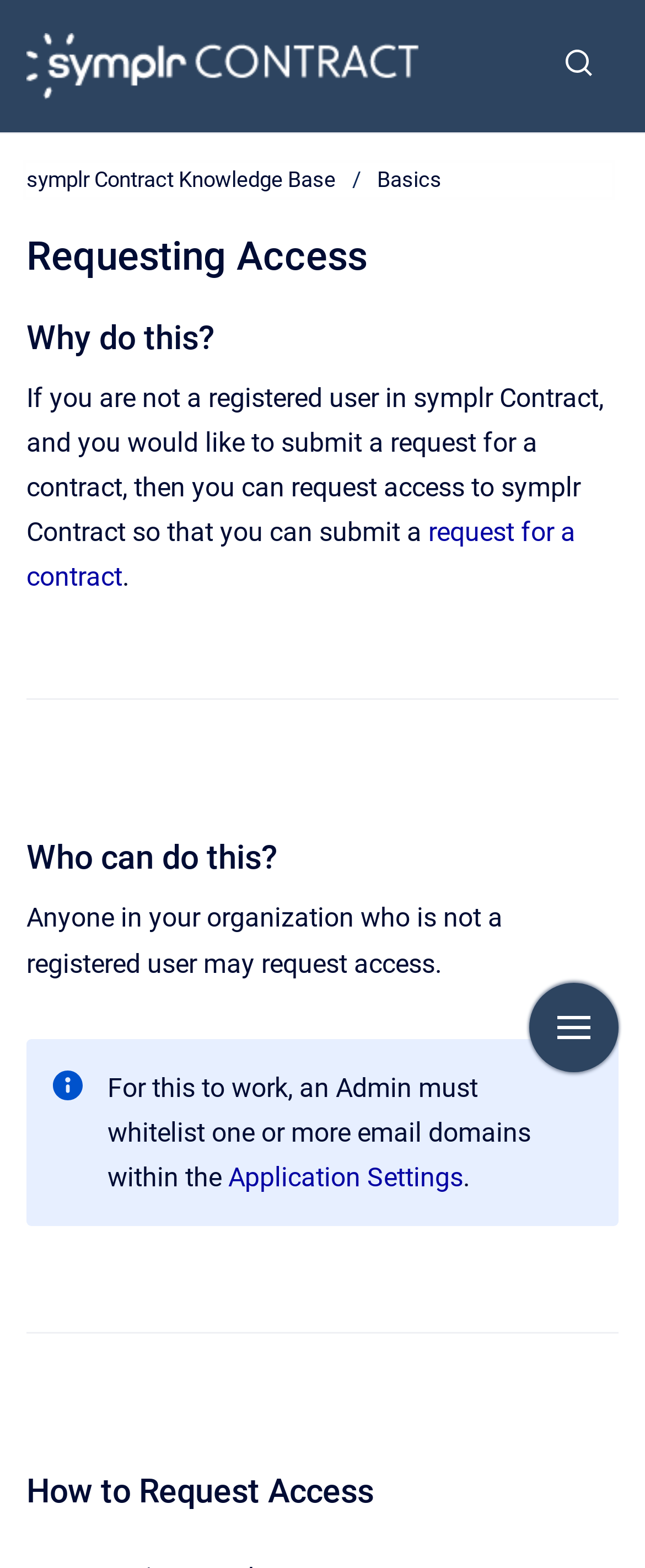What is the purpose of requesting access?
Please describe in detail the information shown in the image to answer the question.

Based on the webpage content, it is clear that the purpose of requesting access is to submit a contract request, as stated in the text 'If you are not a registered user in symplr Contract, and you would like to submit a request for a contract, then you can request access to symplr Contract so that you can submit a...'.